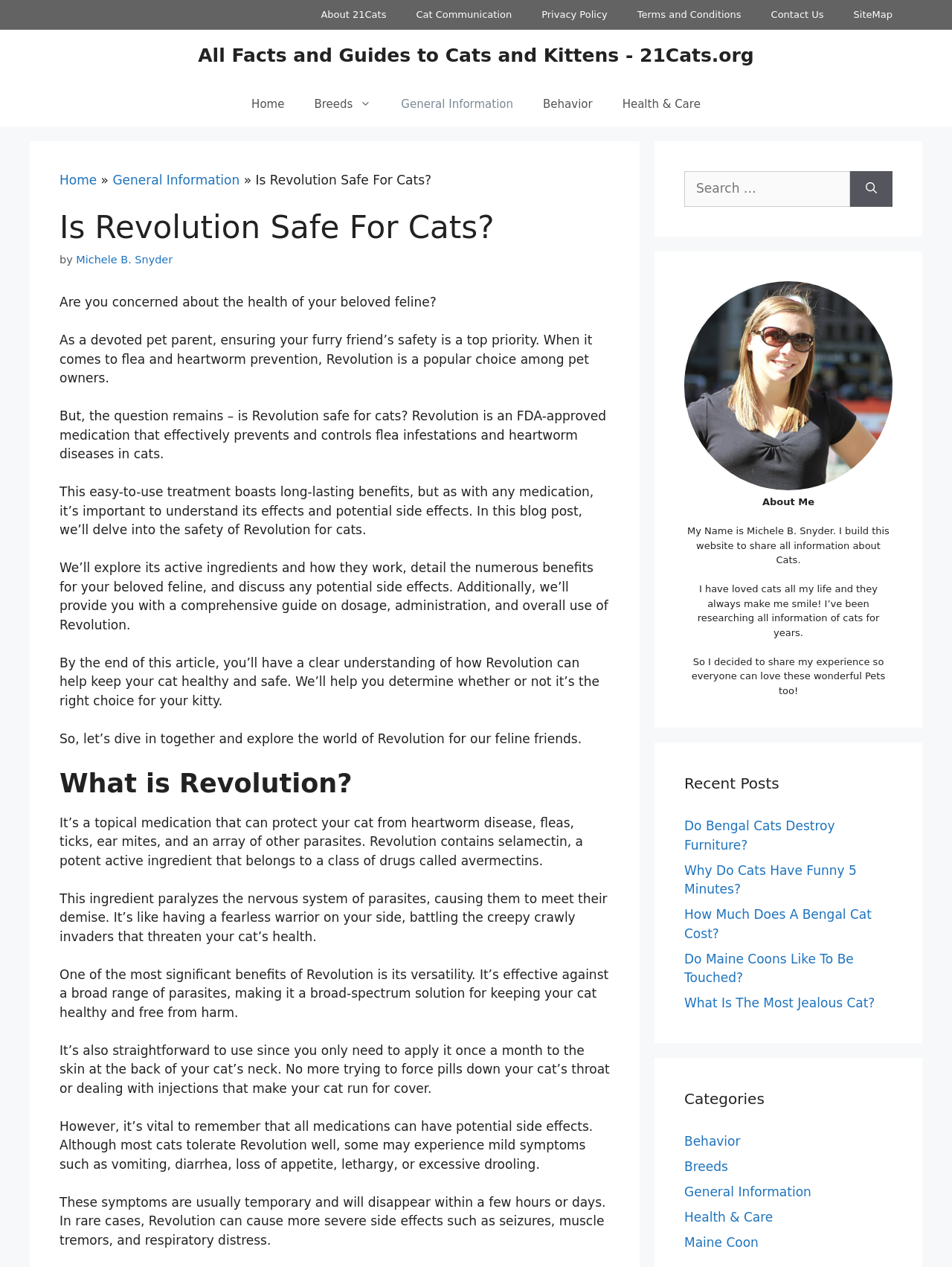Please find the bounding box coordinates of the clickable region needed to complete the following instruction: "Click on the 'About 21Cats' link". The bounding box coordinates must consist of four float numbers between 0 and 1, i.e., [left, top, right, bottom].

[0.321, 0.0, 0.421, 0.023]